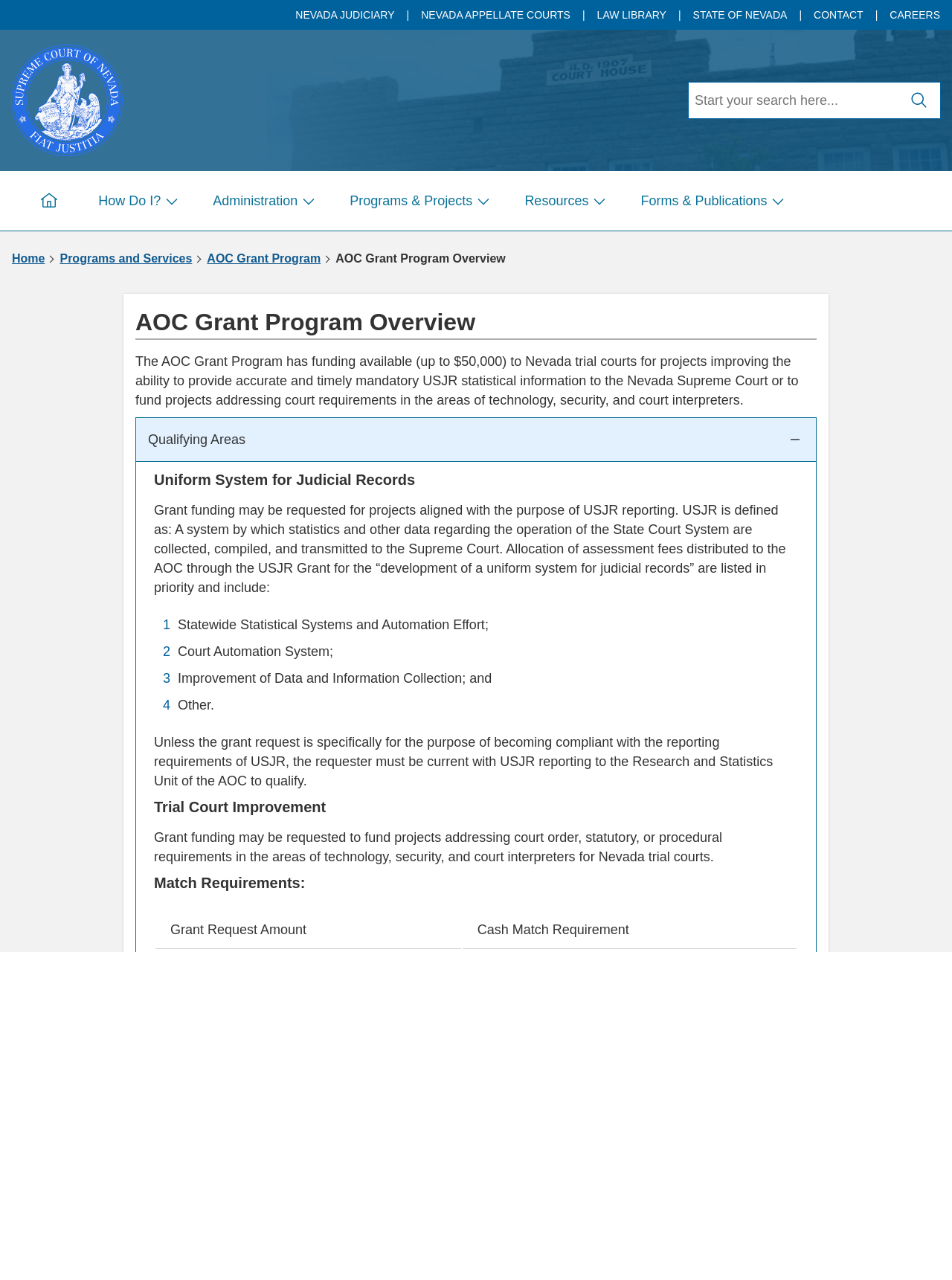What is the cash match requirement for a grant request of $5,001 to $50,000?
Refer to the image and provide a detailed answer to the question.

According to the webpage, the cash match requirement for a grant request of $5,001 to $50,000 is 30%, as shown in the table under the 'Match Requirements' section.